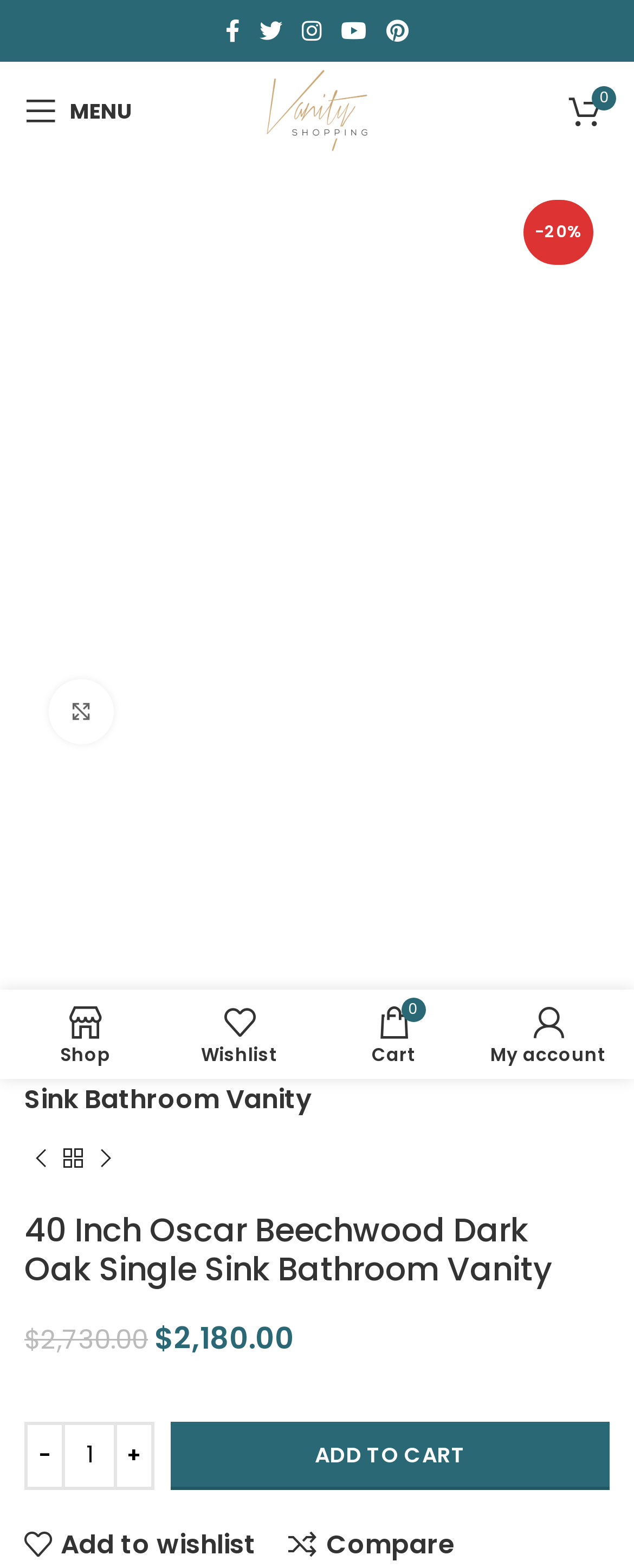Specify the bounding box coordinates of the area to click in order to execute this command: 'View wishlist'. The coordinates should consist of four float numbers ranging from 0 to 1, and should be formatted as [left, top, right, bottom].

[0.256, 0.636, 0.5, 0.683]